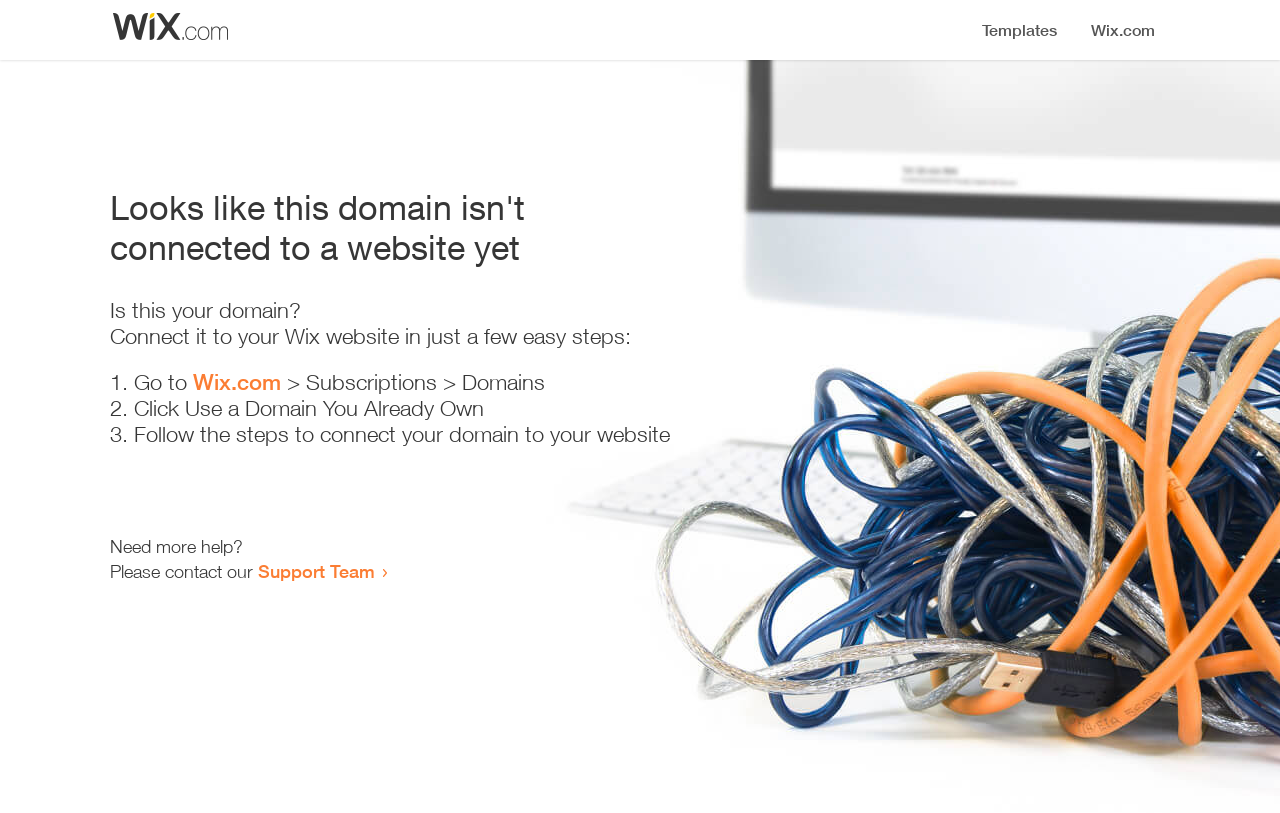Where can I get more help?
Answer the question with a single word or phrase by looking at the picture.

Support Team